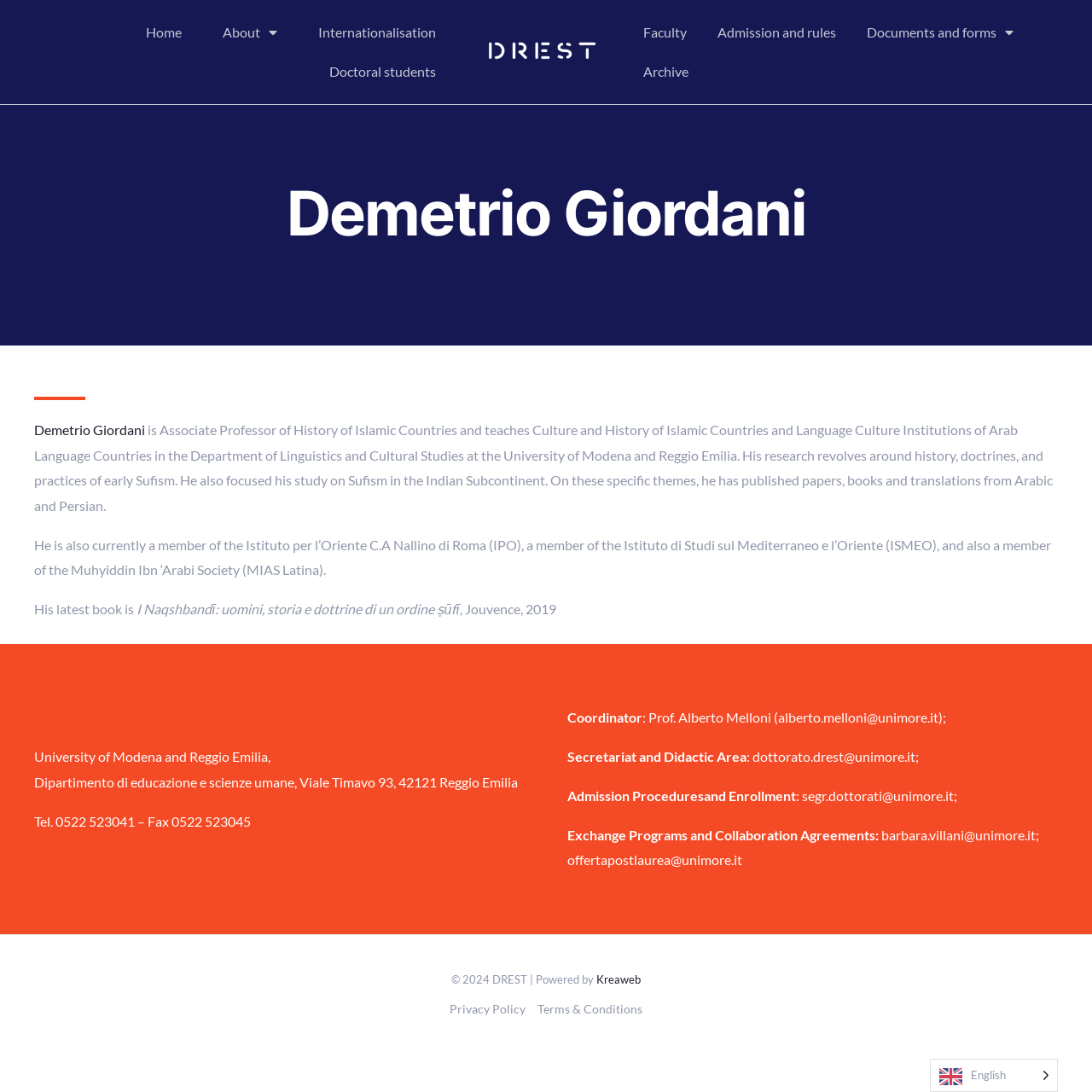Please determine the bounding box coordinates of the element to click in order to execute the following instruction: "Check the Archive". The coordinates should be four float numbers between 0 and 1, specified as [left, top, right, bottom].

[0.575, 0.048, 0.644, 0.084]